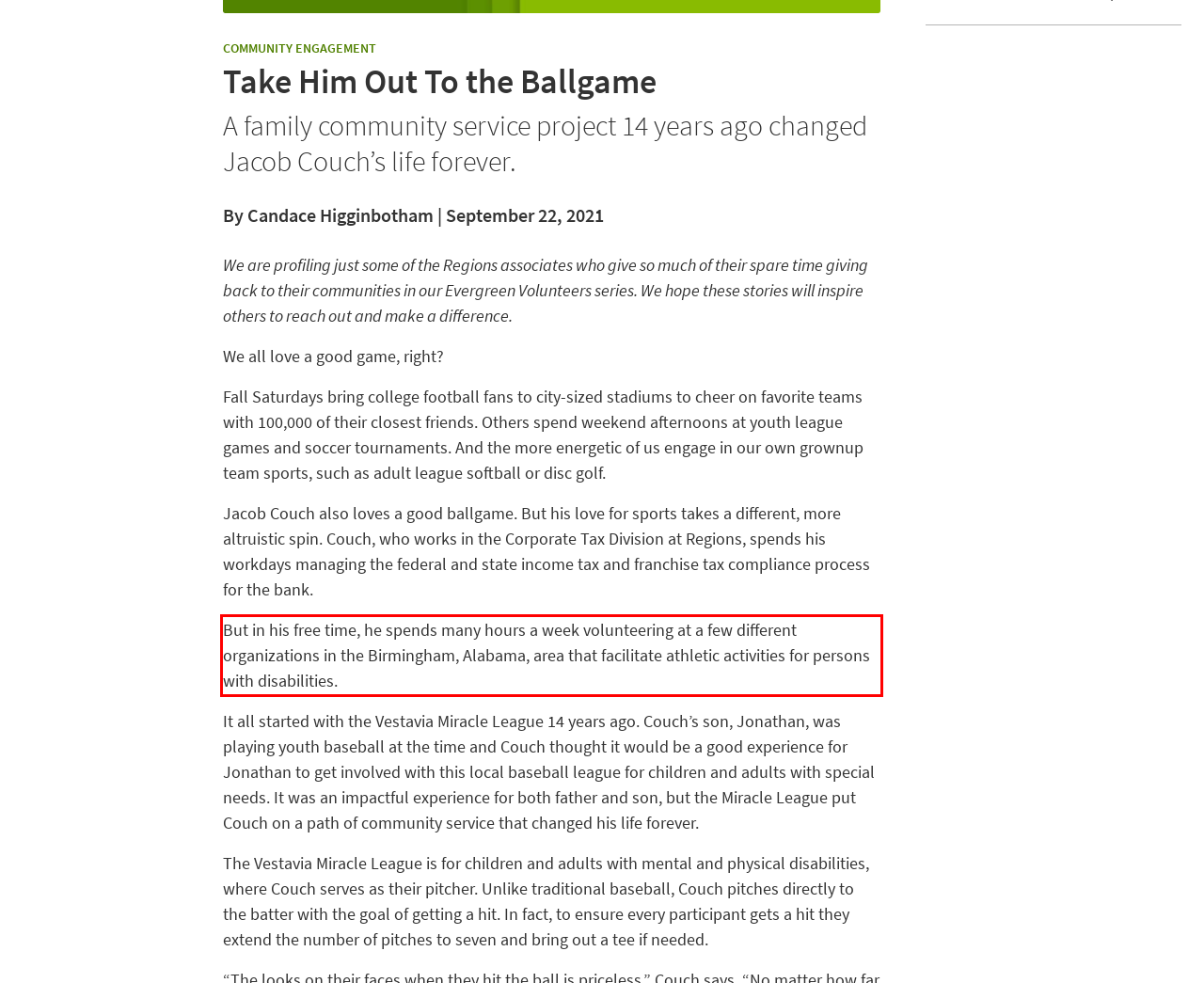Please extract the text content within the red bounding box on the webpage screenshot using OCR.

But in his free time, he spends many hours a week volunteering at a few different organizations in the Birmingham, Alabama, area that facilitate athletic activities for persons with disabilities.